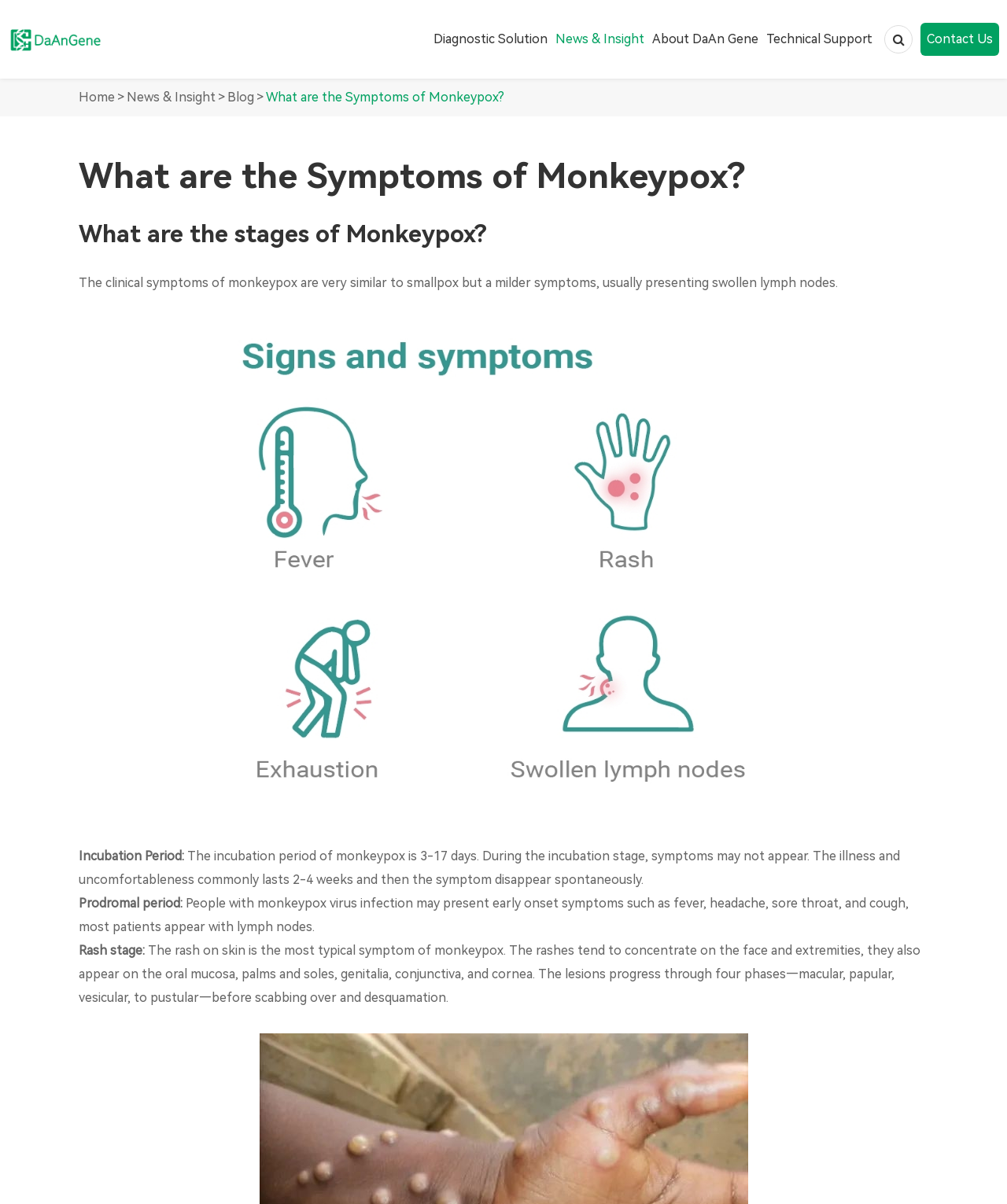Determine the bounding box coordinates (top-left x, top-left y, bottom-right x, bottom-right y) of the UI element described in the following text: Pharmacogenomics

[0.368, 0.229, 0.684, 0.255]